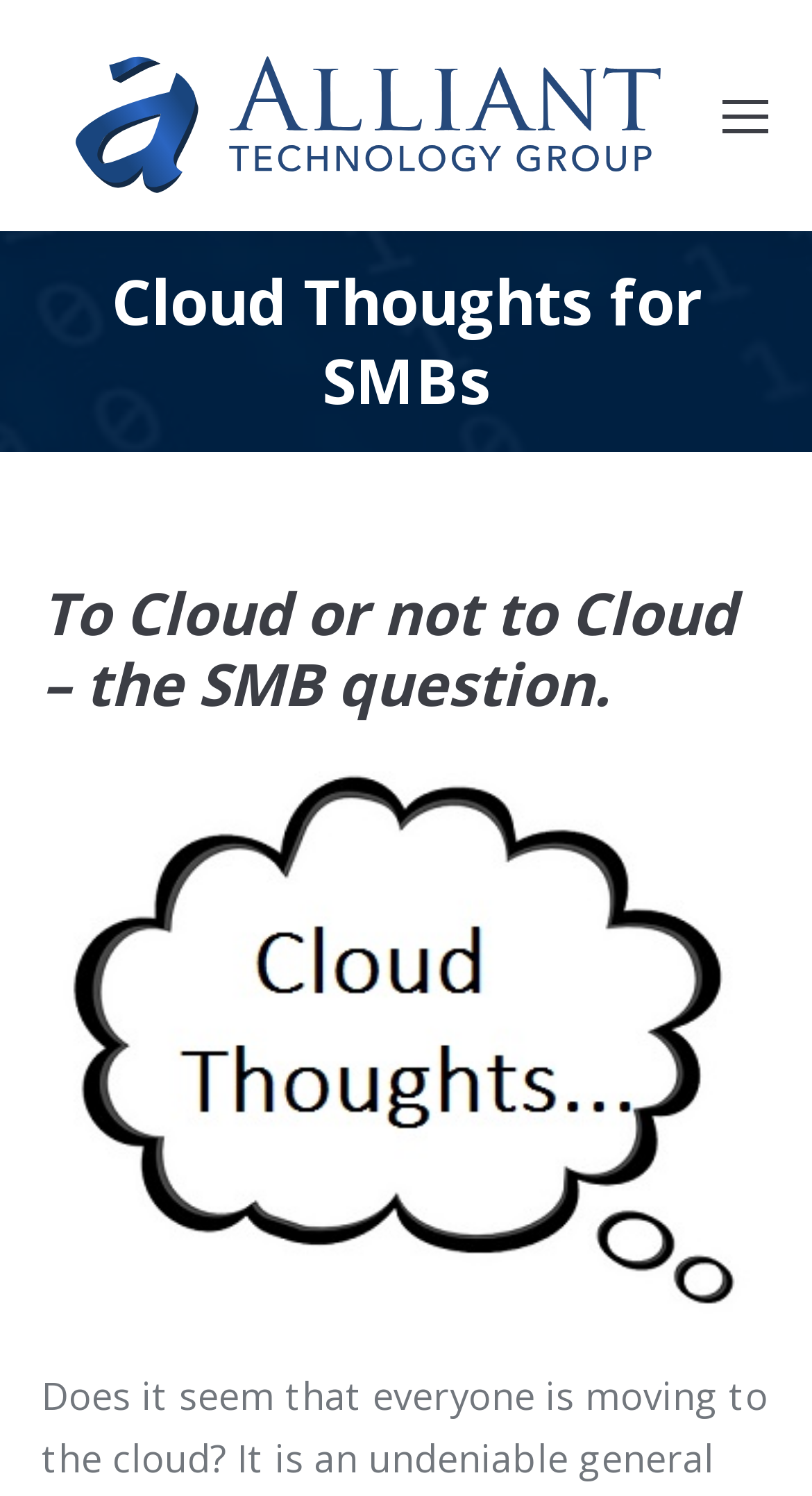Use a single word or phrase to answer the question: What is the logo of the company?

Alliant Technology Group